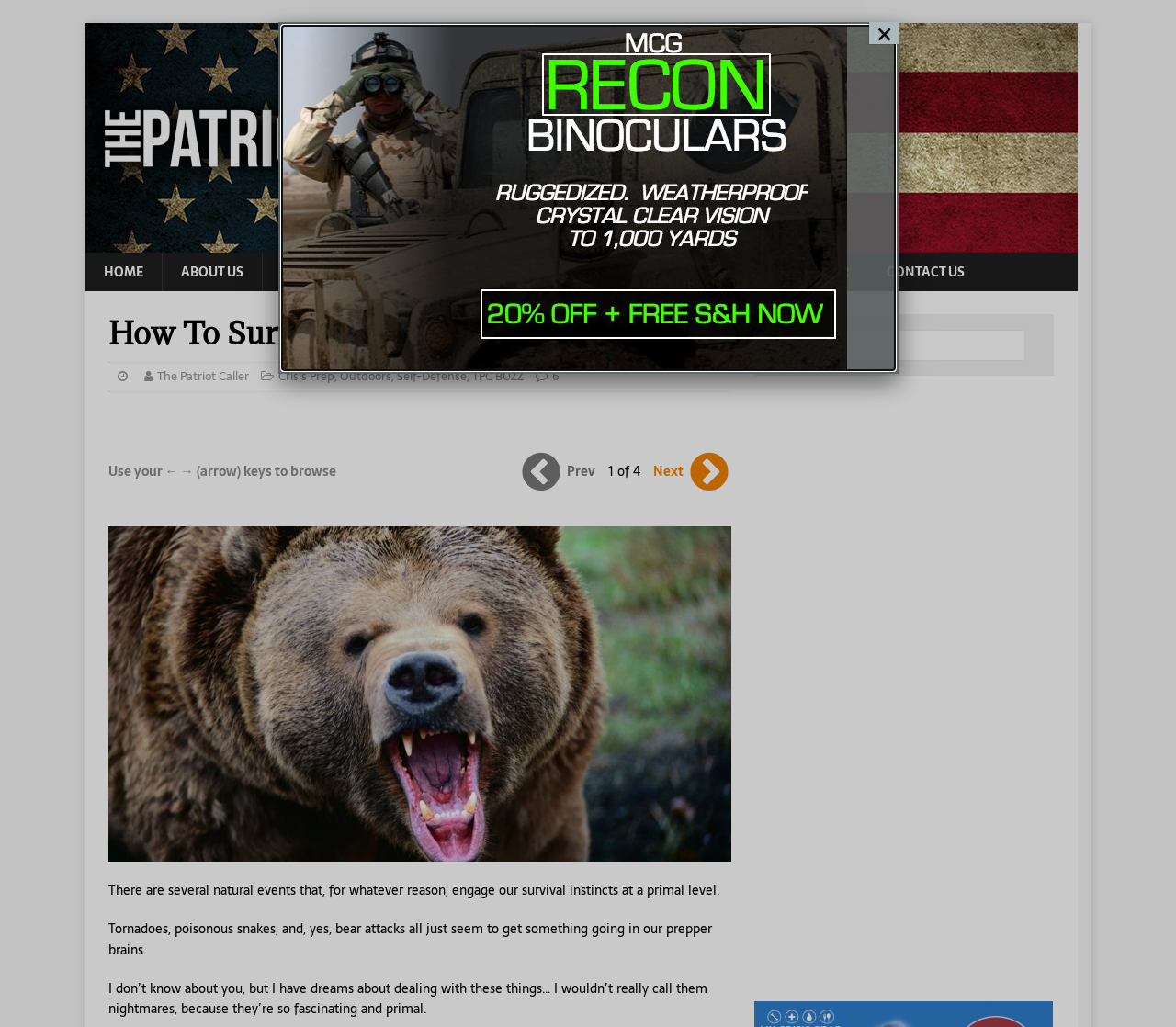Please identify the bounding box coordinates of the element that needs to be clicked to perform the following instruction: "search for something".

[0.666, 0.321, 0.872, 0.351]